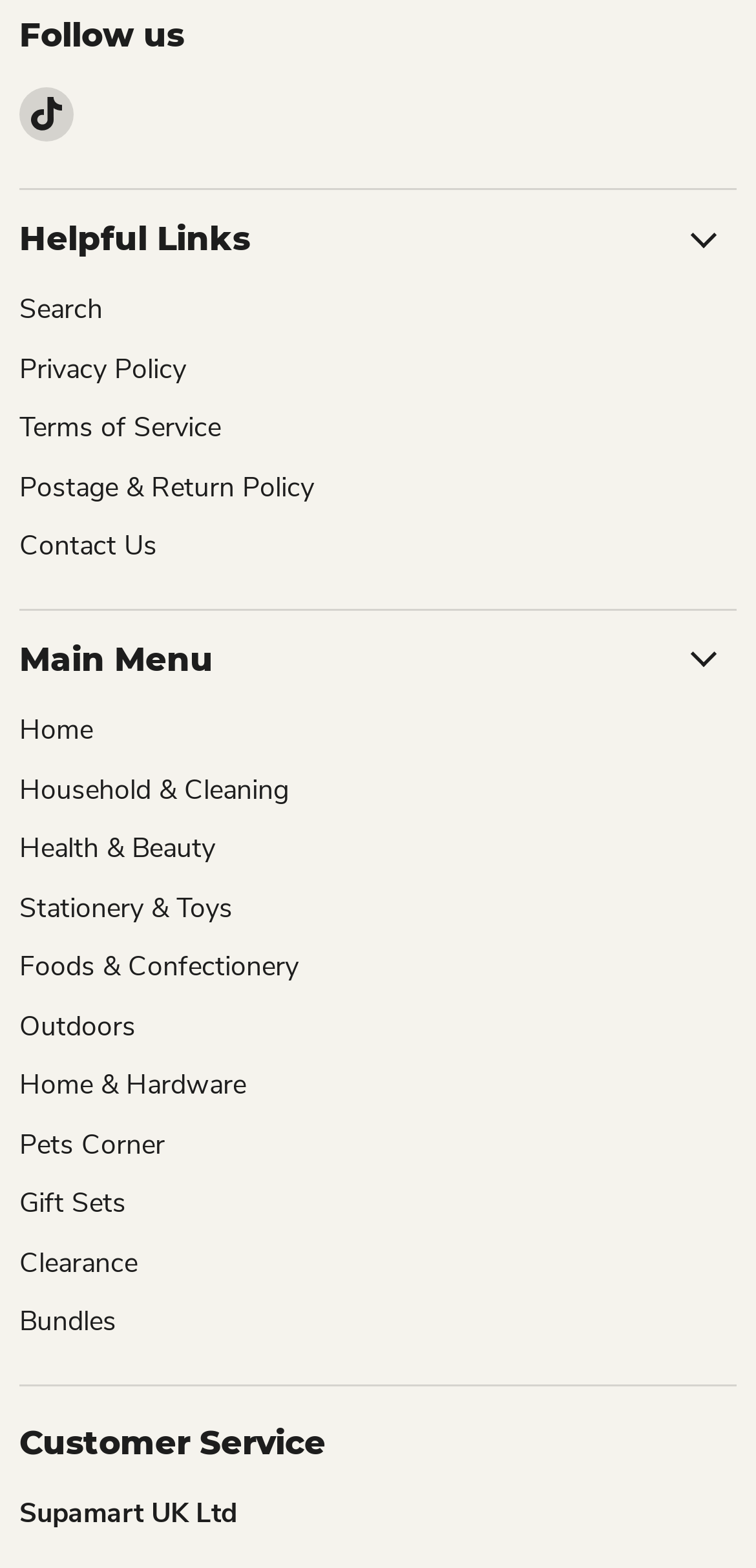Please specify the bounding box coordinates of the region to click in order to perform the following instruction: "Find us on TikTok".

[0.026, 0.055, 0.097, 0.09]